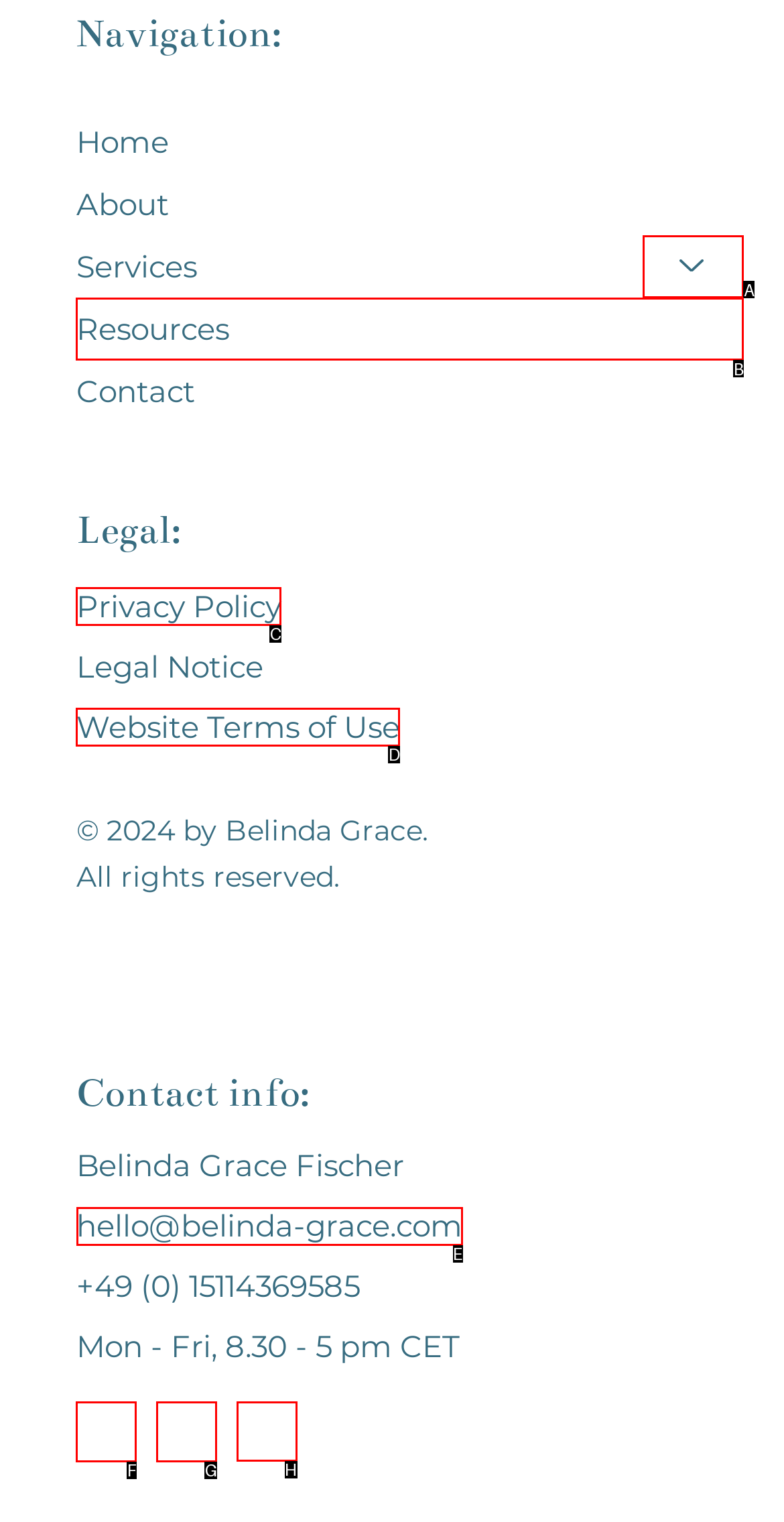Choose the HTML element that needs to be clicked for the given task: Visit LinkedIn page Respond by giving the letter of the chosen option.

H